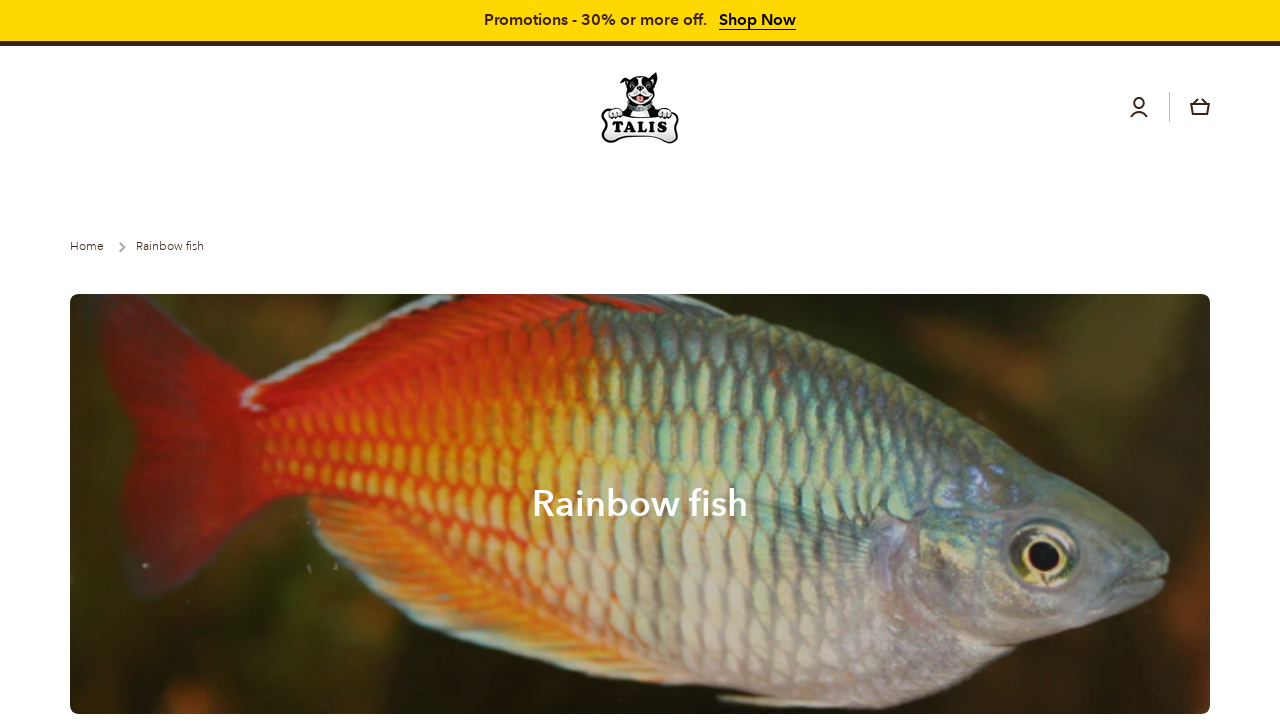Create a detailed summary of all the visual and textual information on the webpage.

The webpage is about the Rainbow Fish, a colorful and magnificent creature found in the ocean. At the top of the page, there are several links and icons. On the top-left corner, there is a promotional link "Promotions - 30% or more off. Shop Now". Next to it, there is a logo of "Talis Us" with an image. On the top-right corner, there are three icons: "Iniciar sesión" (login), "Carrito" (cart), and their corresponding images.

Below the top section, there is a details section with a disclosure triangle labeled "SHOP BY". This section is not expanded by default. To the right of this section, there is a search bar with a combobox labeled "Búsqueda" (search) and a button with a magnifying glass icon.

Further down, there are several links and images. On the left side, there is a link to "Home" with a small image next to it. Below it, there is a static text "Rainbow fish" with a larger image of the Rainbow Fish spanning the entire width of the page. Above the image, there is a heading "Rainbow fish" that summarizes the content of the page.